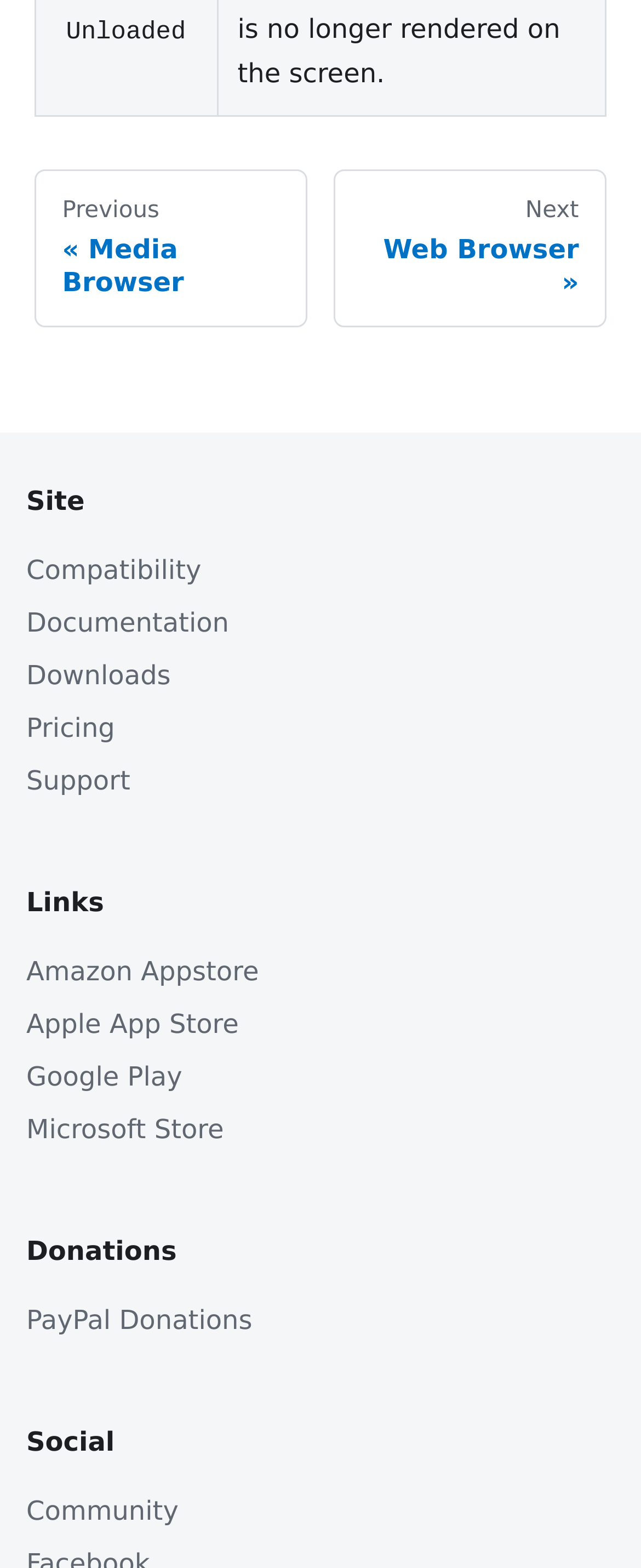Please mark the clickable region by giving the bounding box coordinates needed to complete this instruction: "read about 'Christian Life'".

None